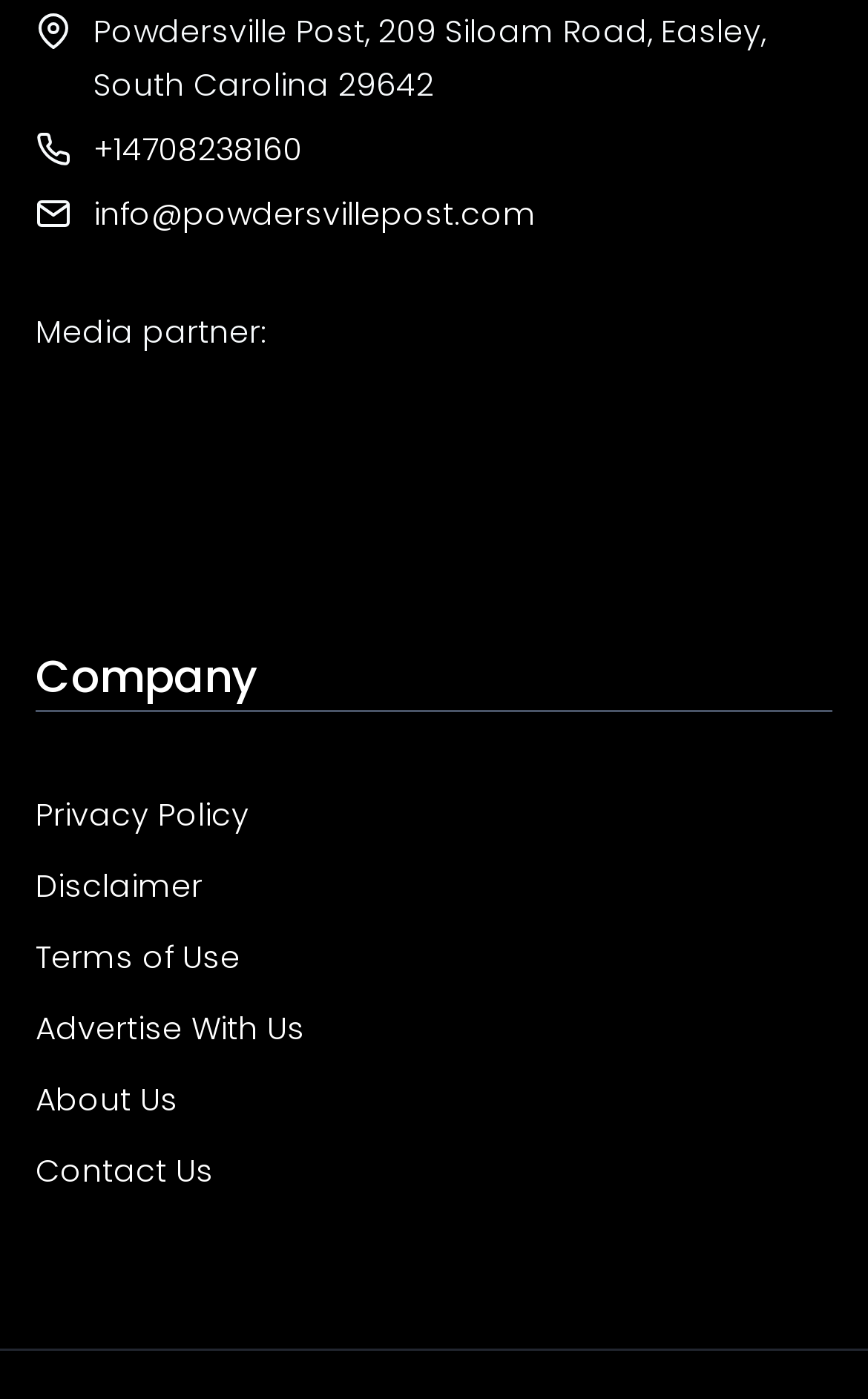Please determine the bounding box coordinates of the clickable area required to carry out the following instruction: "Expand child menu". The coordinates must be four float numbers between 0 and 1, represented as [left, top, right, bottom].

None